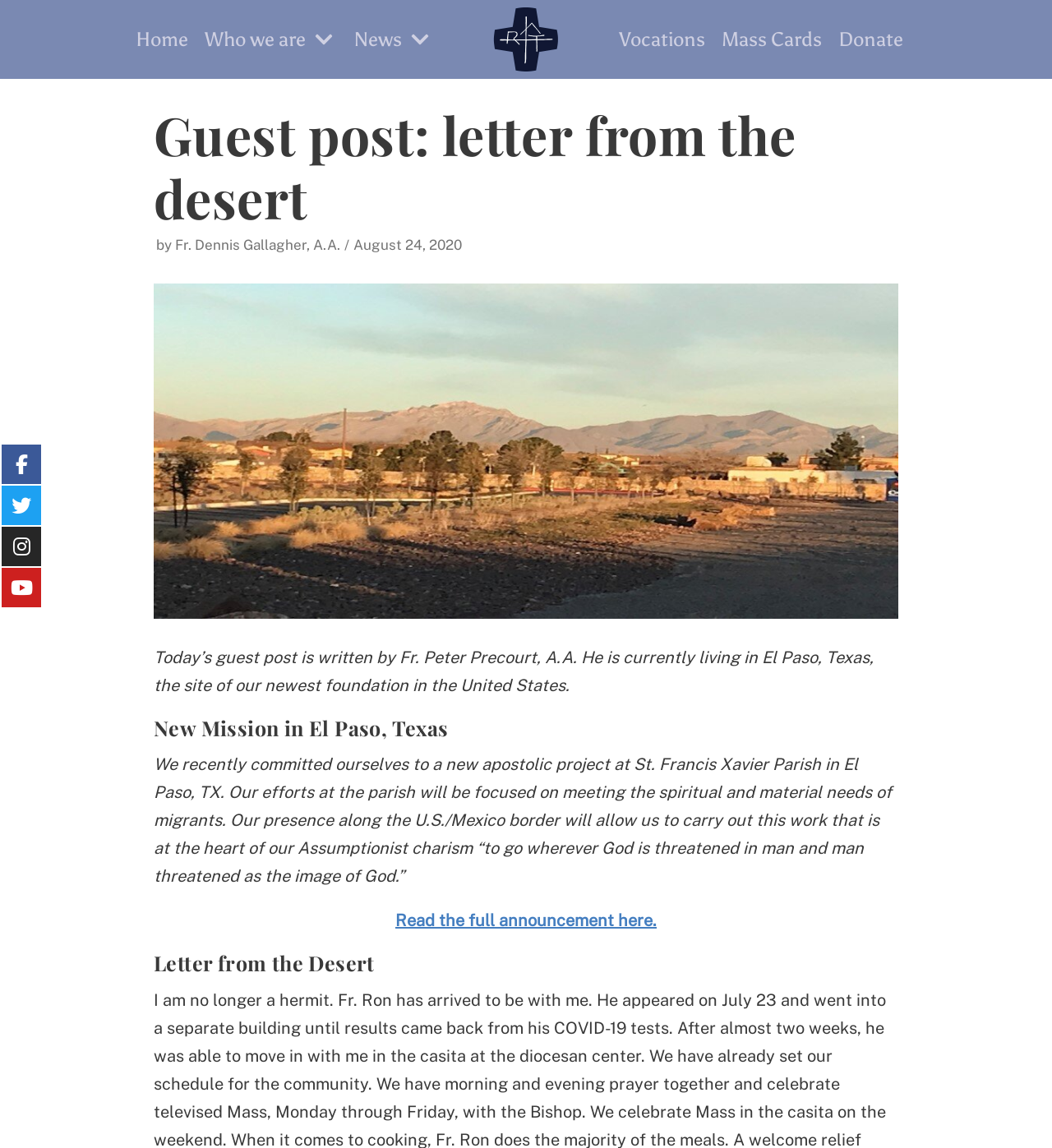Refer to the image and provide a thorough answer to this question:
What is the date of the article?

I found the answer by reading the article content, specifically the time element that displays the date.